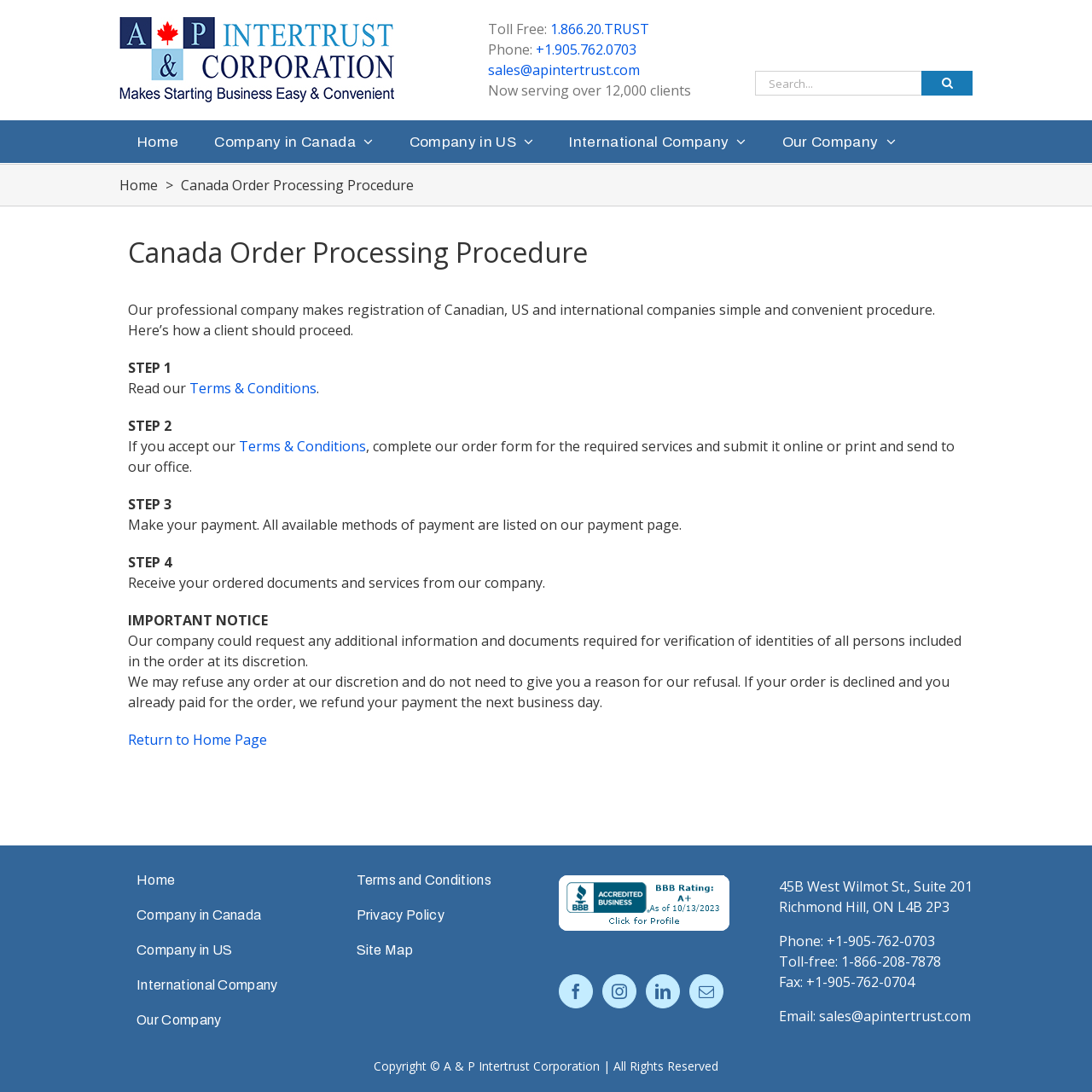Can you identify the bounding box coordinates of the clickable region needed to carry out this instruction: 'Return to home page'? The coordinates should be four float numbers within the range of 0 to 1, stated as [left, top, right, bottom].

[0.117, 0.669, 0.245, 0.686]